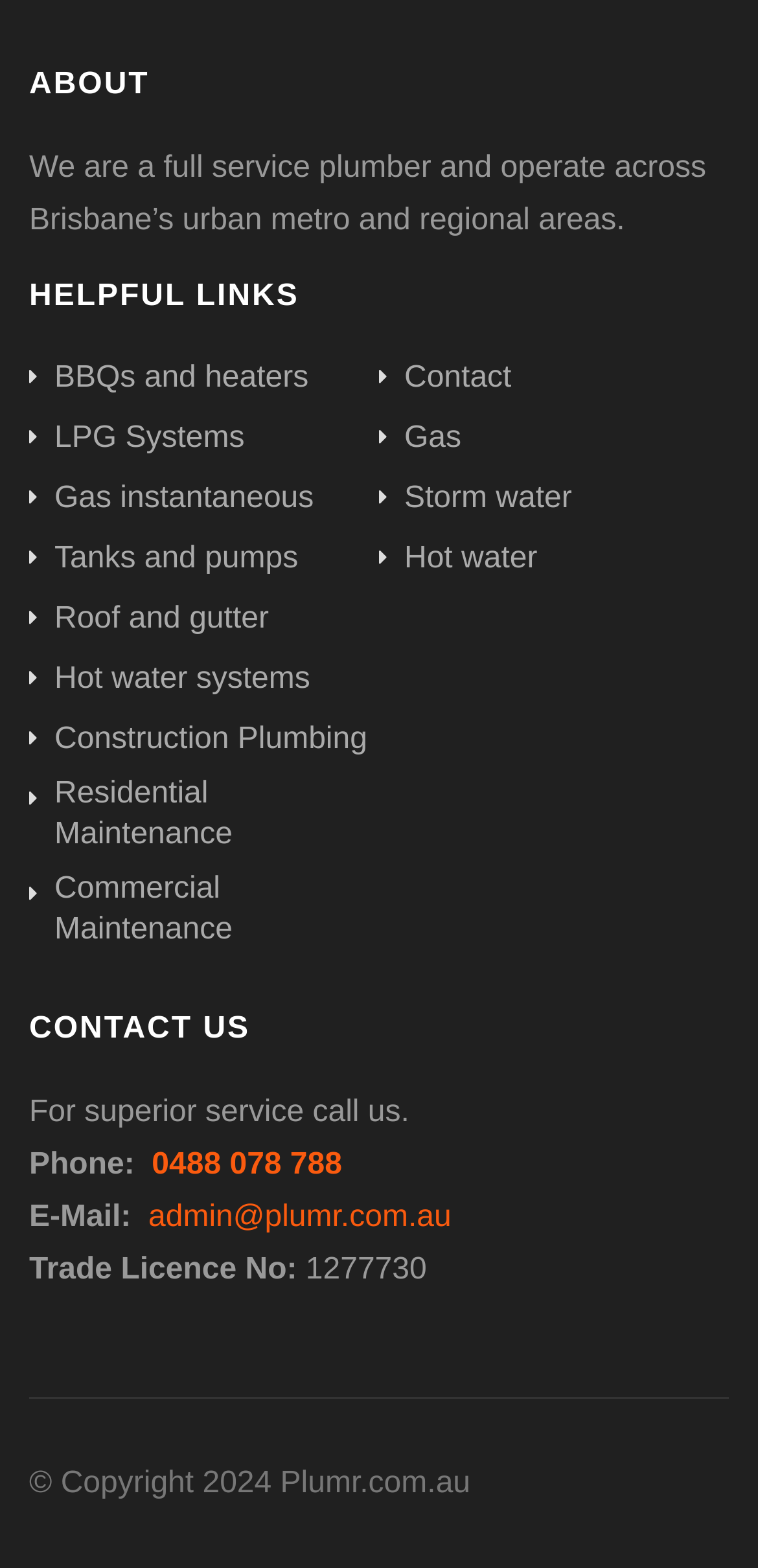Bounding box coordinates are given in the format (top-left x, top-left y, bottom-right x, bottom-right y). All values should be floating point numbers between 0 and 1. Provide the bounding box coordinate for the UI element described as: Storm water

[0.5, 0.305, 0.754, 0.34]